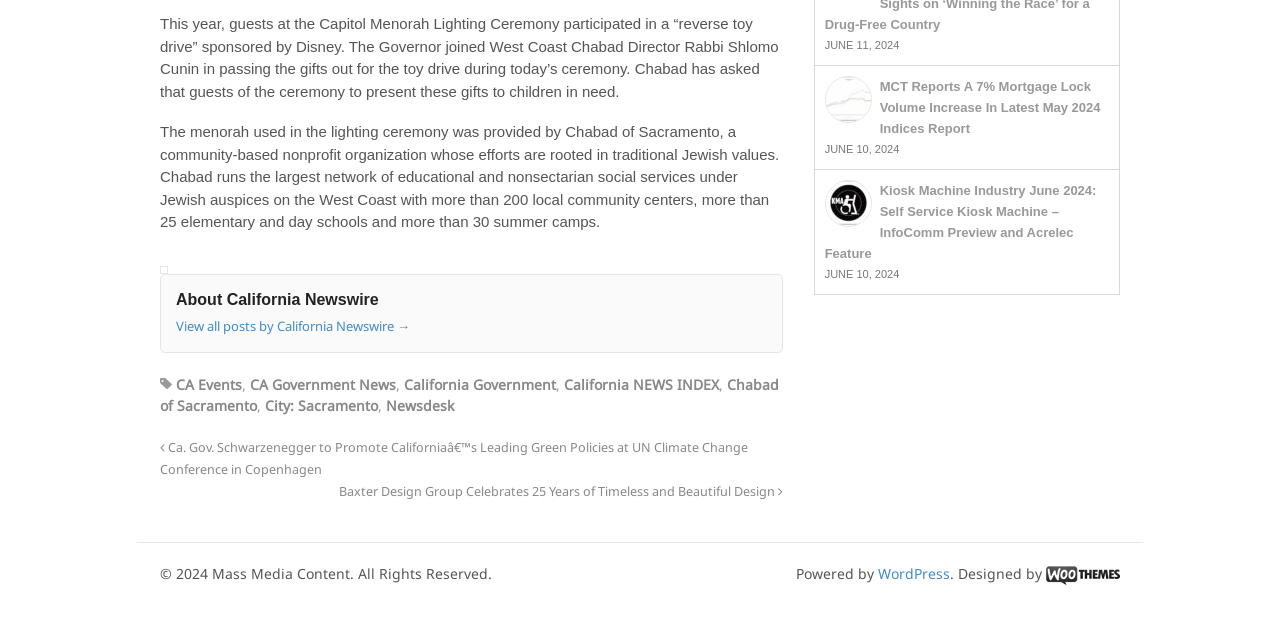Identify the bounding box for the described UI element: "Chabad of Sacramento".

[0.125, 0.586, 0.609, 0.648]